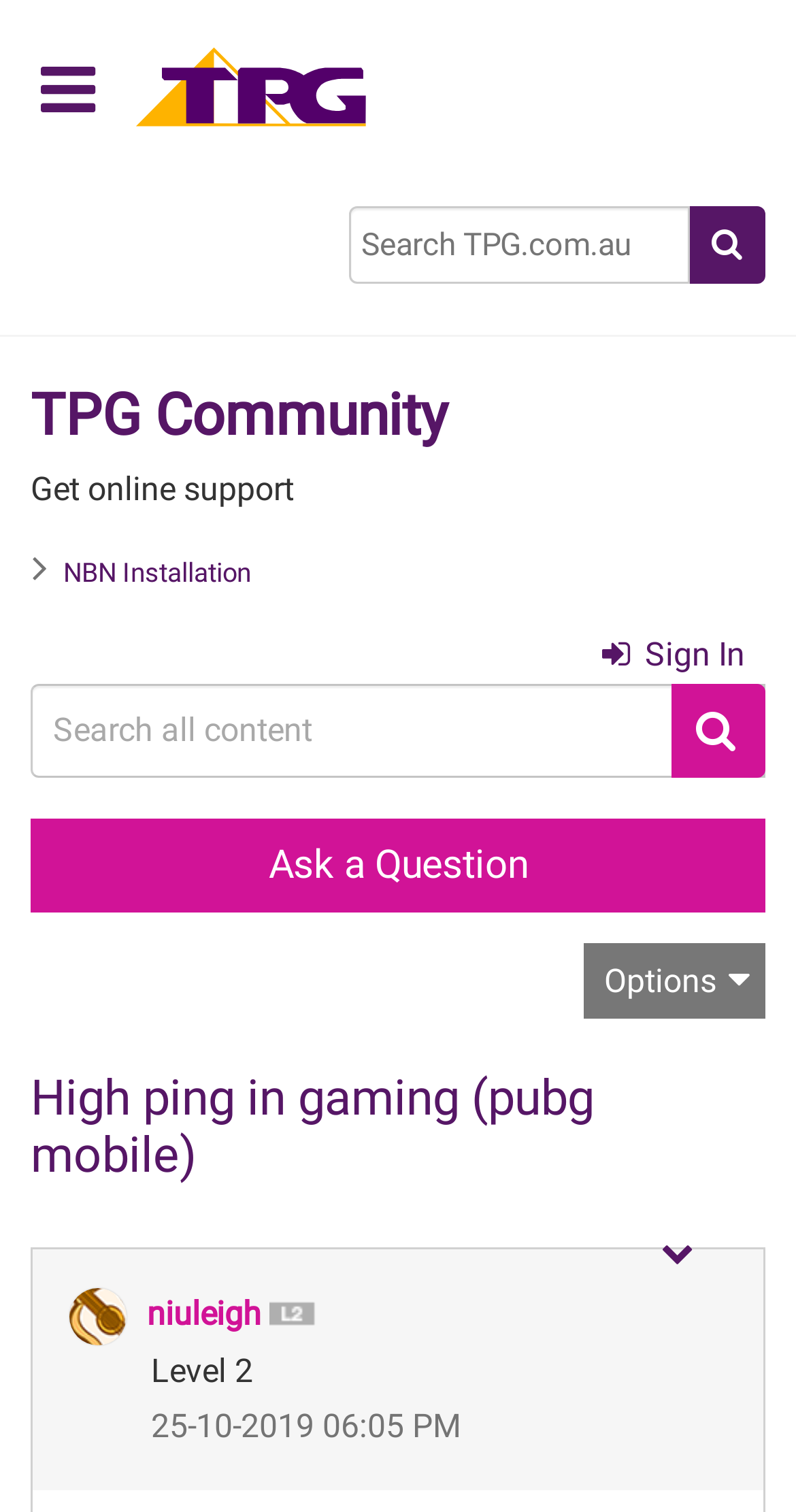Identify the bounding box coordinates for the element you need to click to achieve the following task: "Search for a topic". Provide the bounding box coordinates as four float numbers between 0 and 1, in the form [left, top, right, bottom].

[0.438, 0.136, 0.867, 0.188]